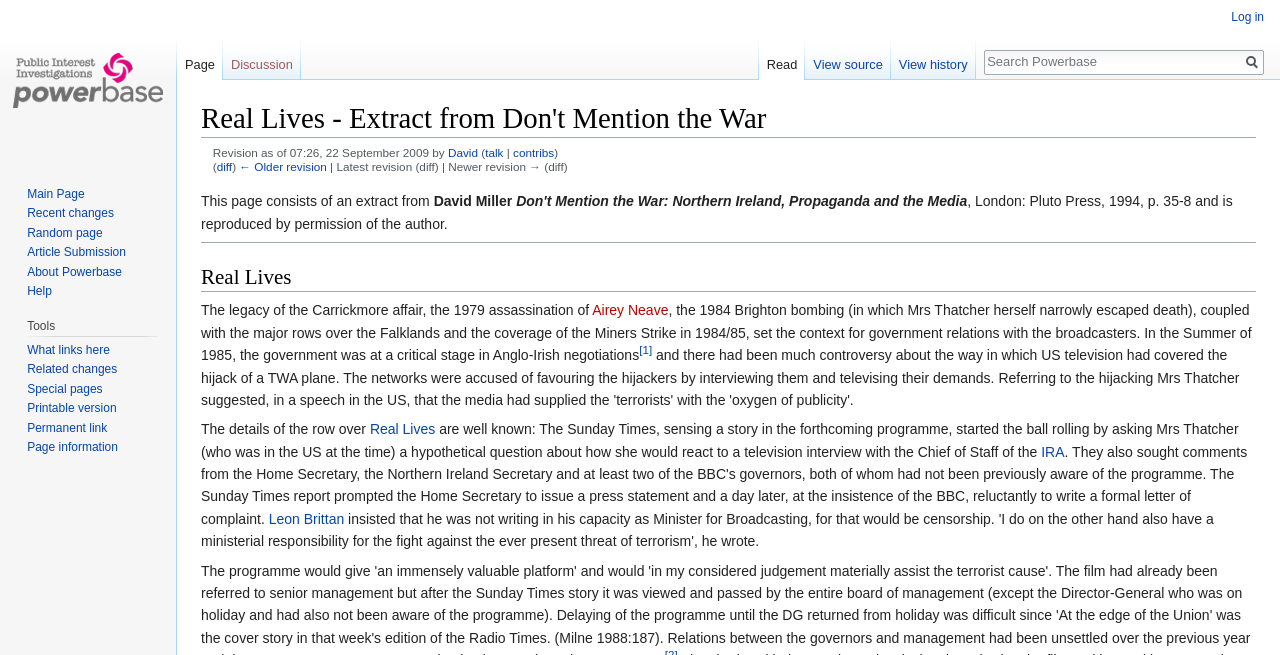Kindly respond to the following question with a single word or a brief phrase: 
Who was the target of the 1979 assassination?

Airey Neave